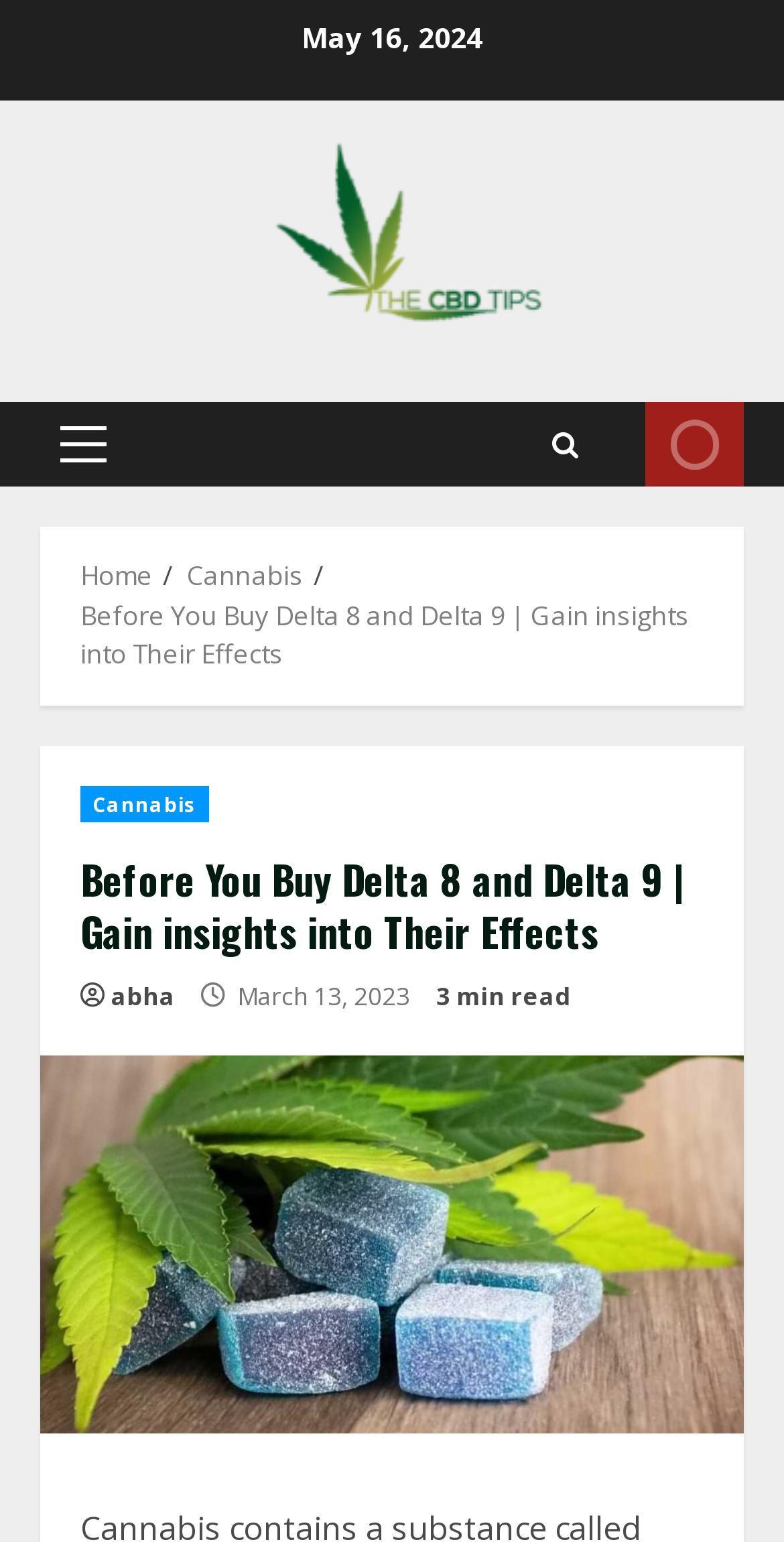Pinpoint the bounding box coordinates of the element that must be clicked to accomplish the following instruction: "Click on the 'The CBD Tips' link". The coordinates should be in the format of four float numbers between 0 and 1, i.e., [left, top, right, bottom].

[0.113, 0.133, 0.887, 0.162]